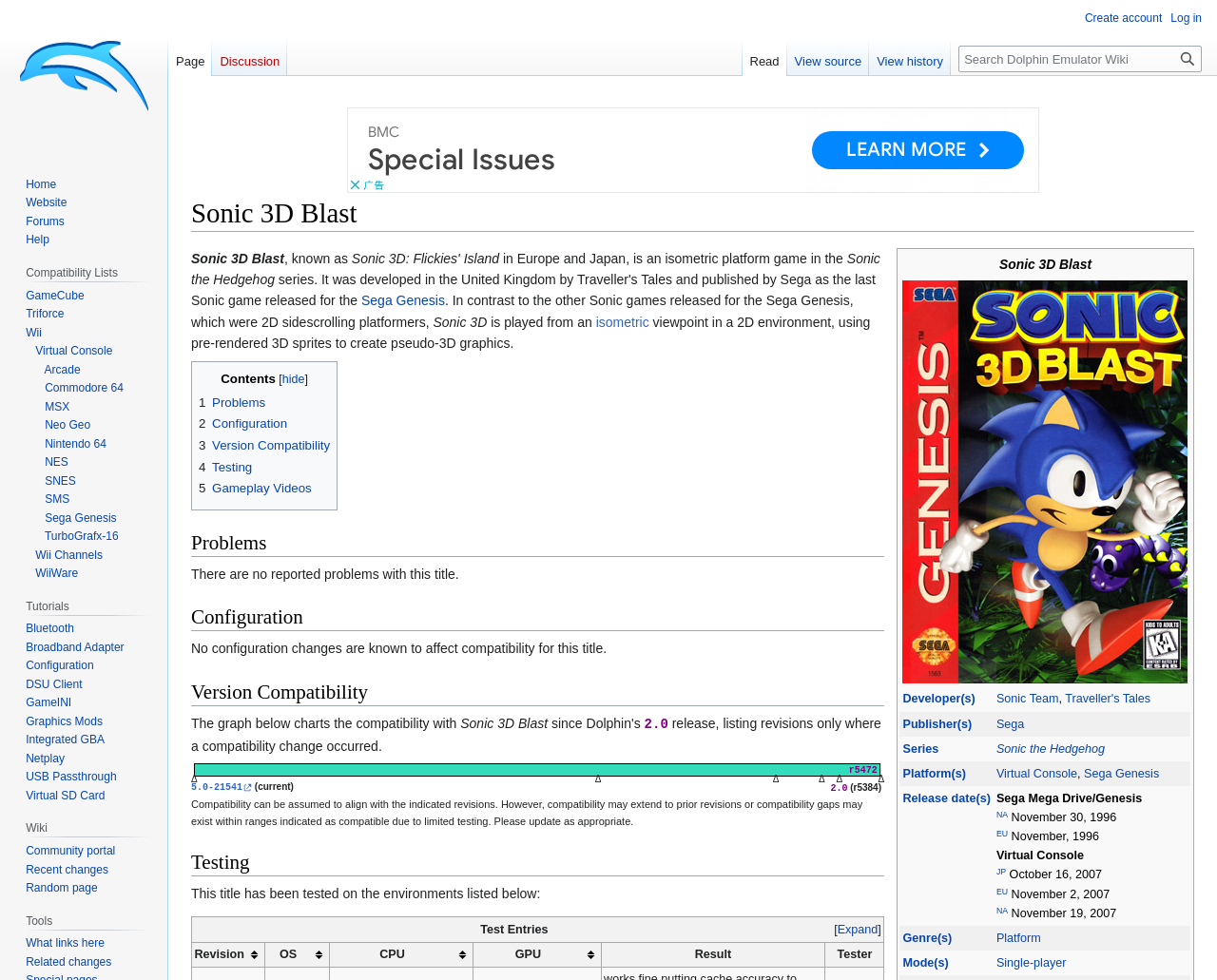Bounding box coordinates are specified in the format (top-left x, top-left y, bottom-right x, bottom-right y). All values are floating point numbers bounded between 0 and 1. Please provide the bounding box coordinate of the region this sentence describes: 2 Configuration

[0.163, 0.425, 0.236, 0.44]